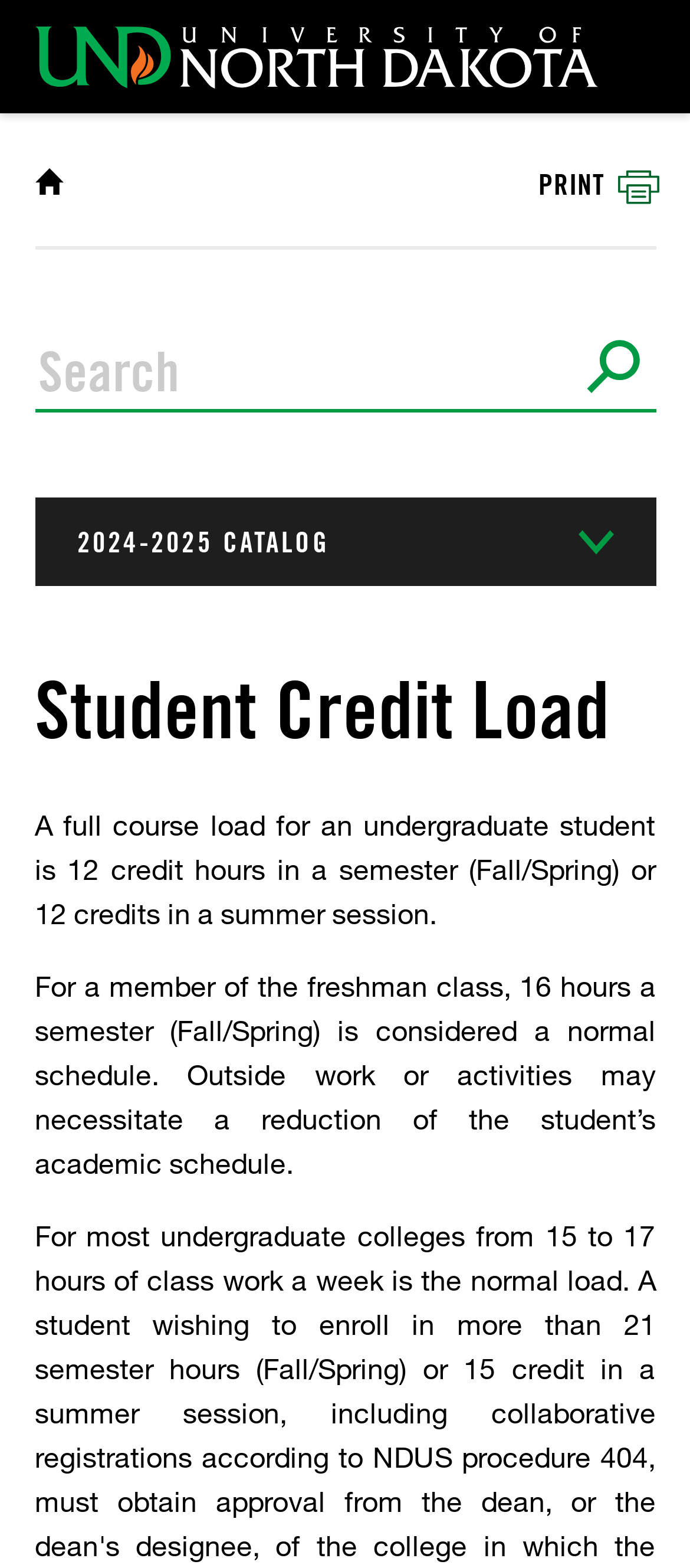From the webpage screenshot, identify the region described by 2024-2025 Catalog. Provide the bounding box coordinates as (top-left x, top-left y, bottom-right x, bottom-right y), with each value being a floating point number between 0 and 1.

[0.05, 0.317, 0.95, 0.374]